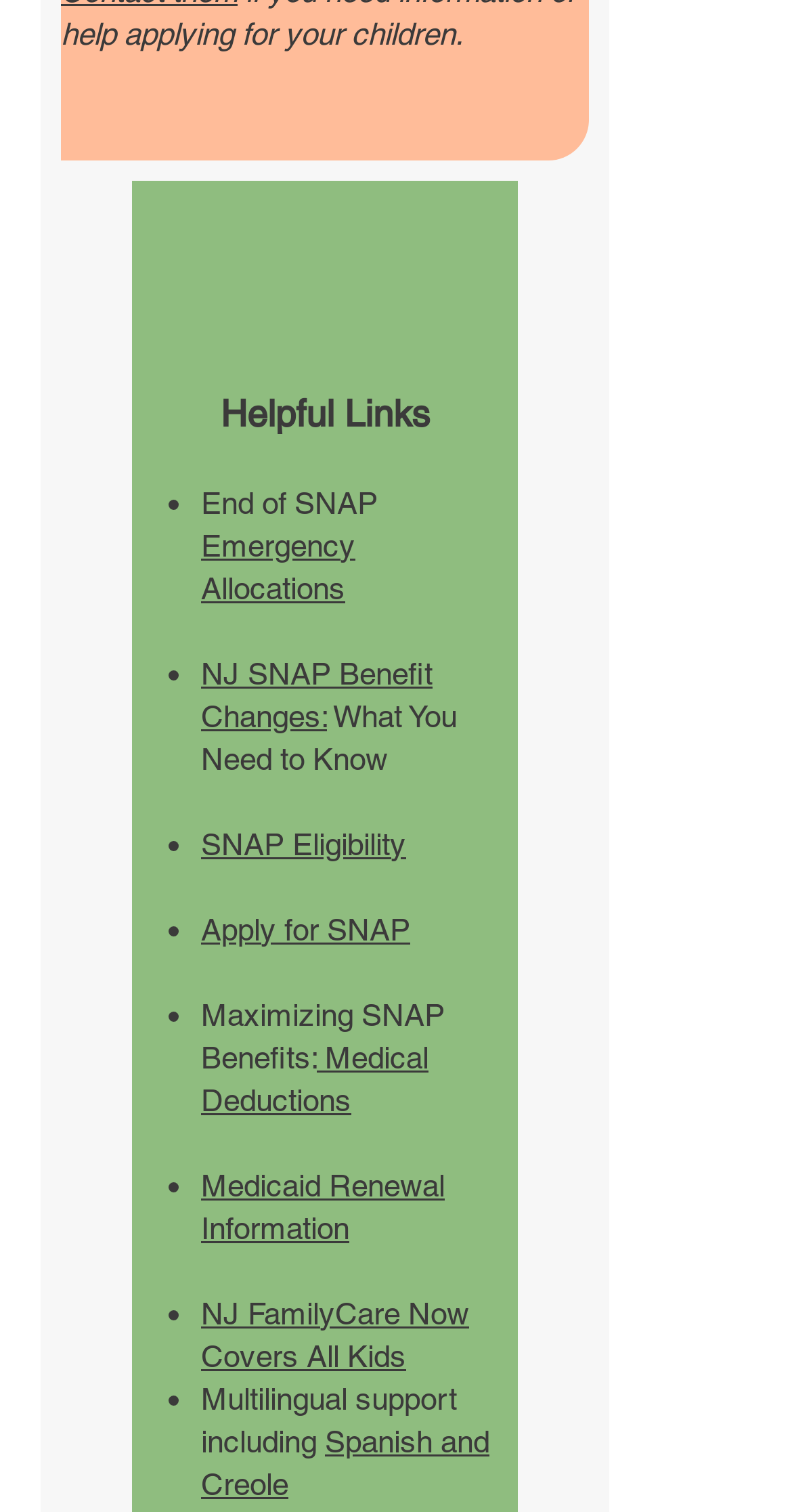Find the bounding box coordinates of the element I should click to carry out the following instruction: "Apply for SNAP".

[0.254, 0.603, 0.518, 0.626]